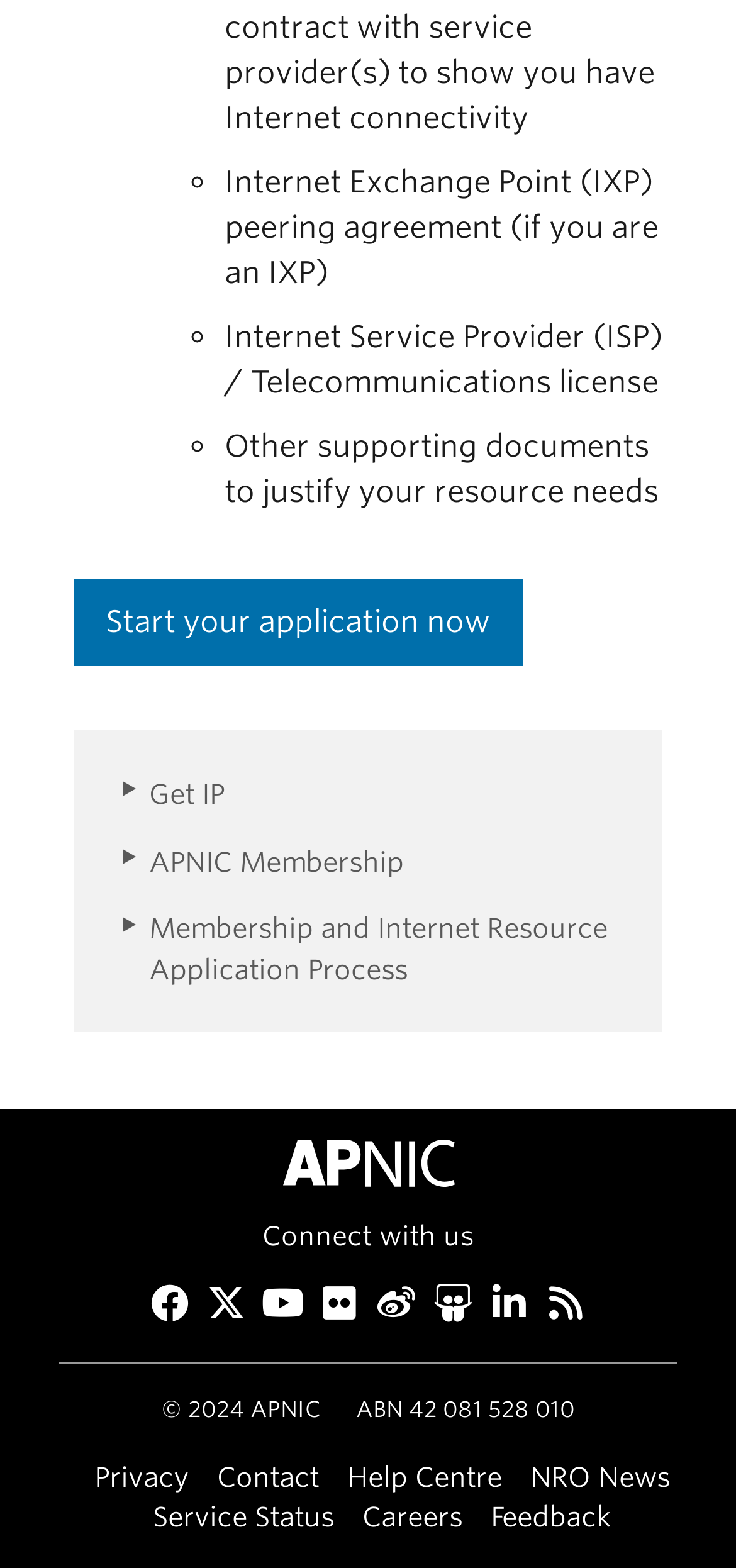Give a short answer using one word or phrase for the question:
Where can I start my application?

Start your application now